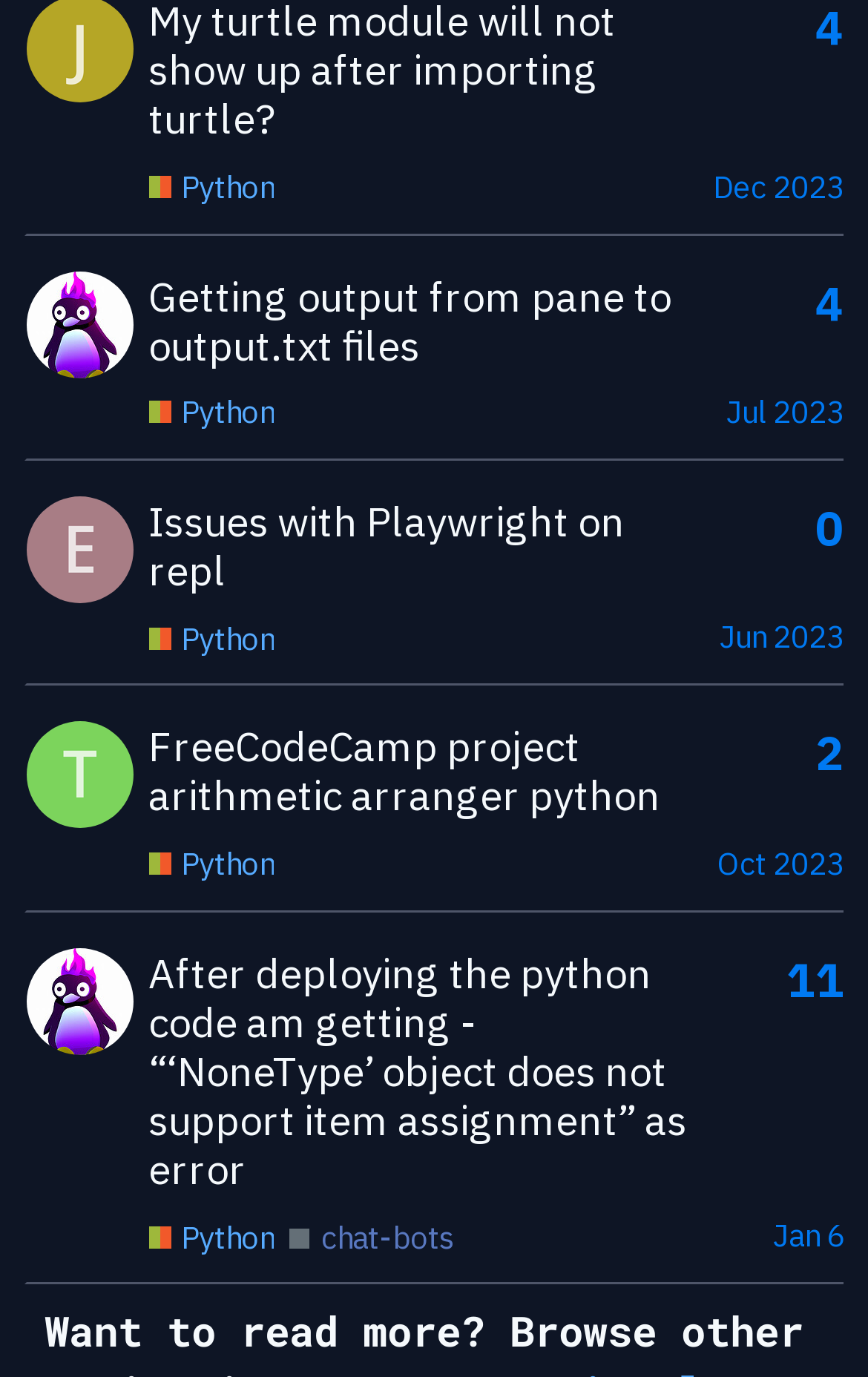Using the given description, provide the bounding box coordinates formatted as (top-left x, top-left y, bottom-right x, bottom-right y), with all values being floating point numbers between 0 and 1. Description: عن الجمعية

None